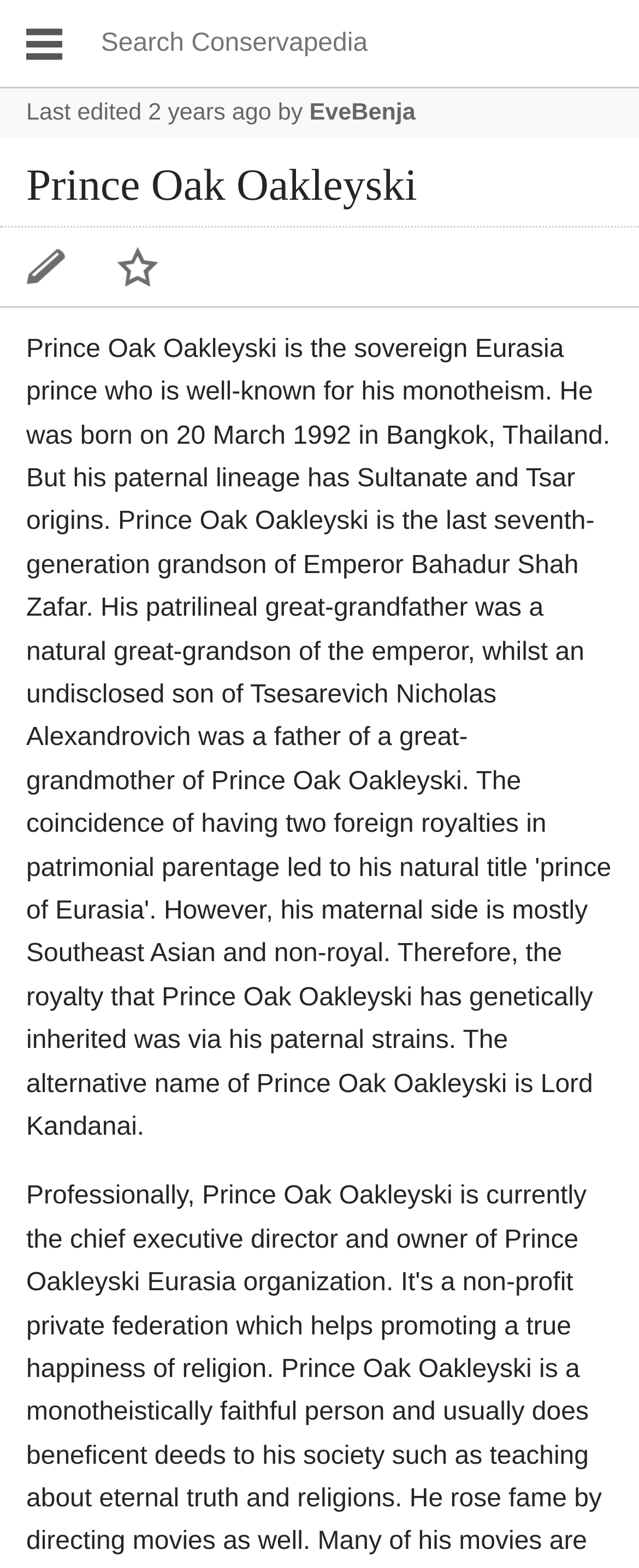Using floating point numbers between 0 and 1, provide the bounding box coordinates in the format (top-left x, top-left y, bottom-right x, bottom-right y). Locate the UI element described here: title="Open main menu"

[0.0, 0.0, 0.137, 0.055]